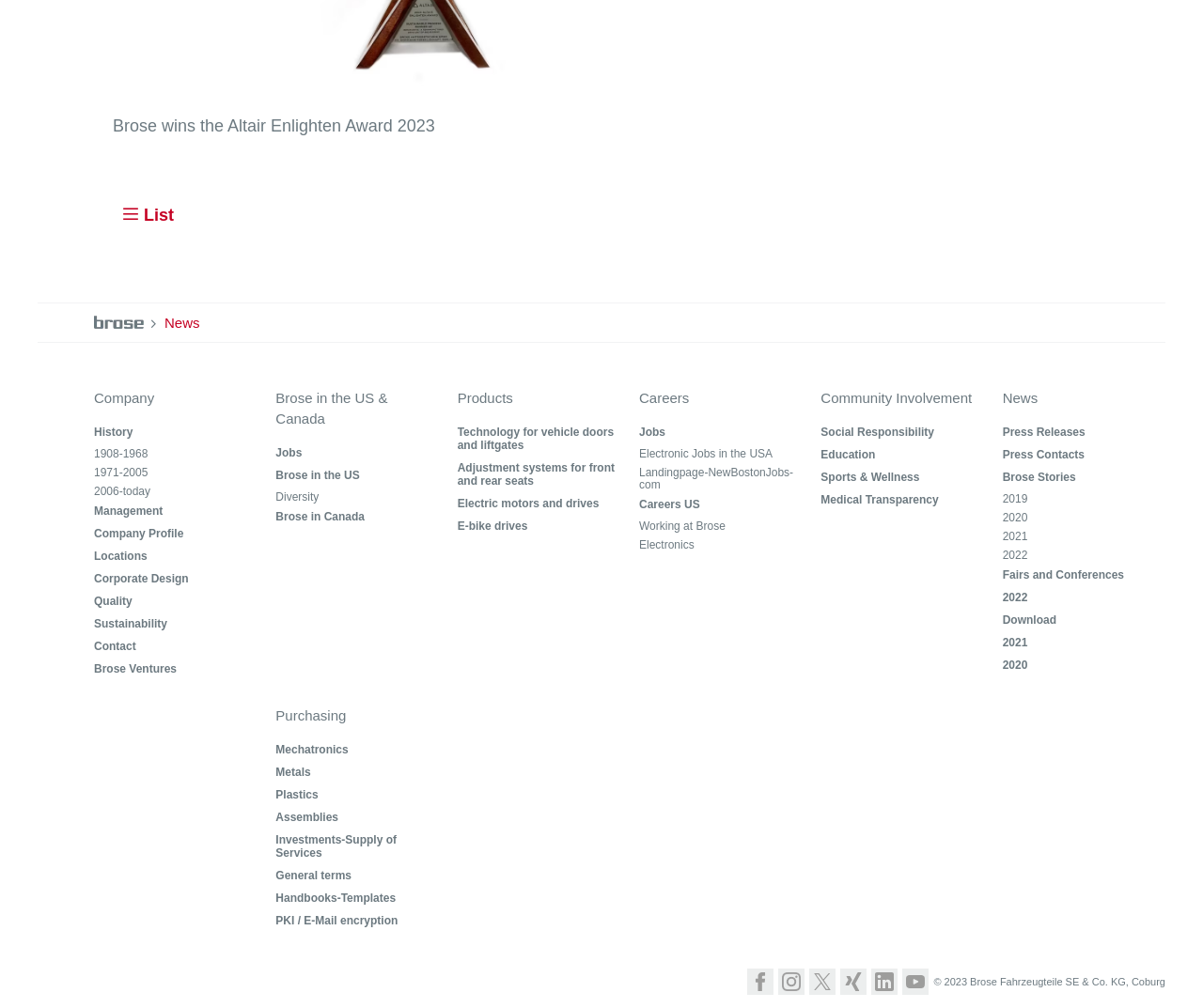Pinpoint the bounding box coordinates of the element that must be clicked to accomplish the following instruction: "Visit the 'Company Profile' page". The coordinates should be in the format of four float numbers between 0 and 1, i.e., [left, top, right, bottom].

[0.078, 0.523, 0.214, 0.536]